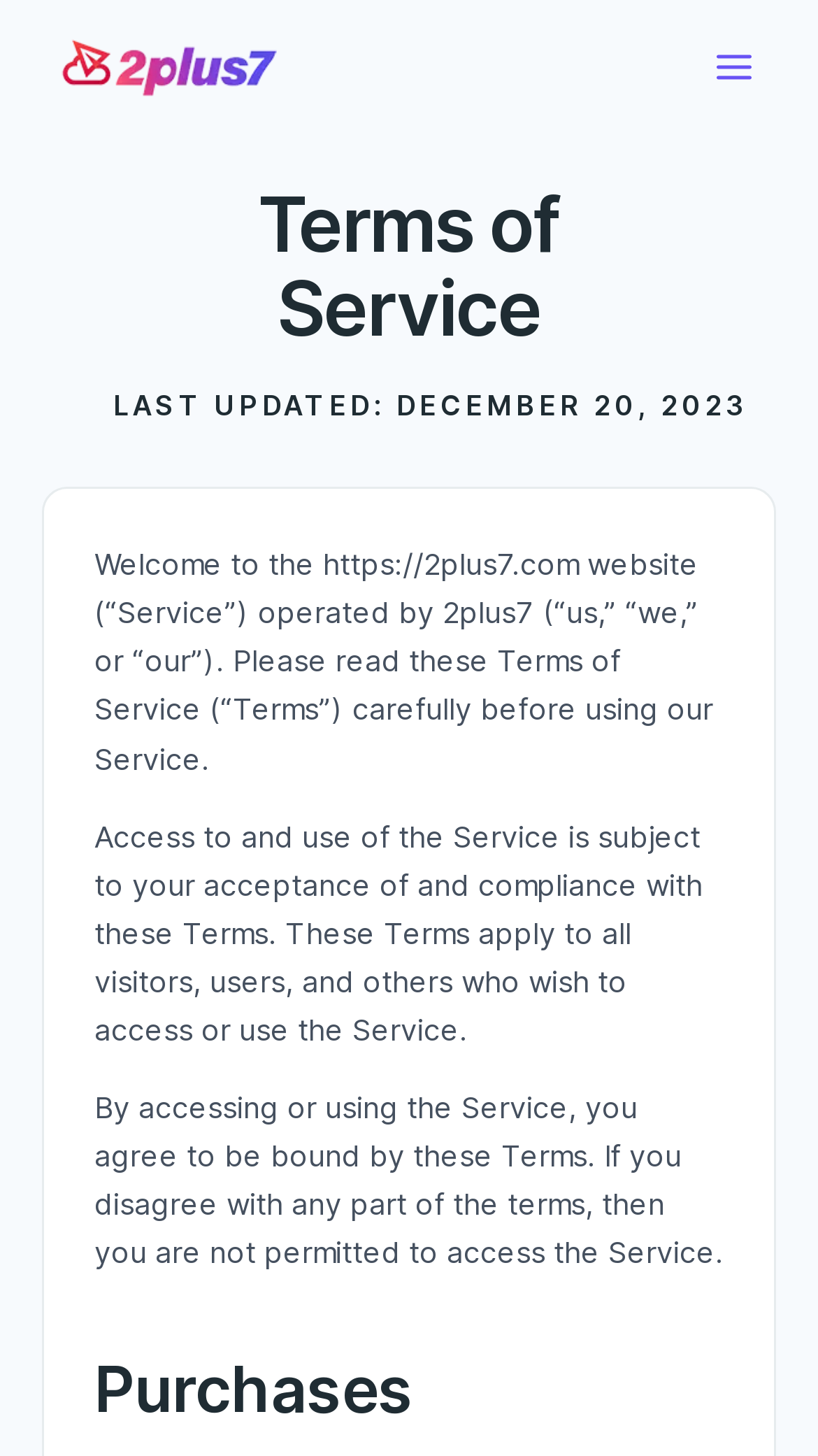Can you locate the main headline on this webpage and provide its text content?

Terms of Service